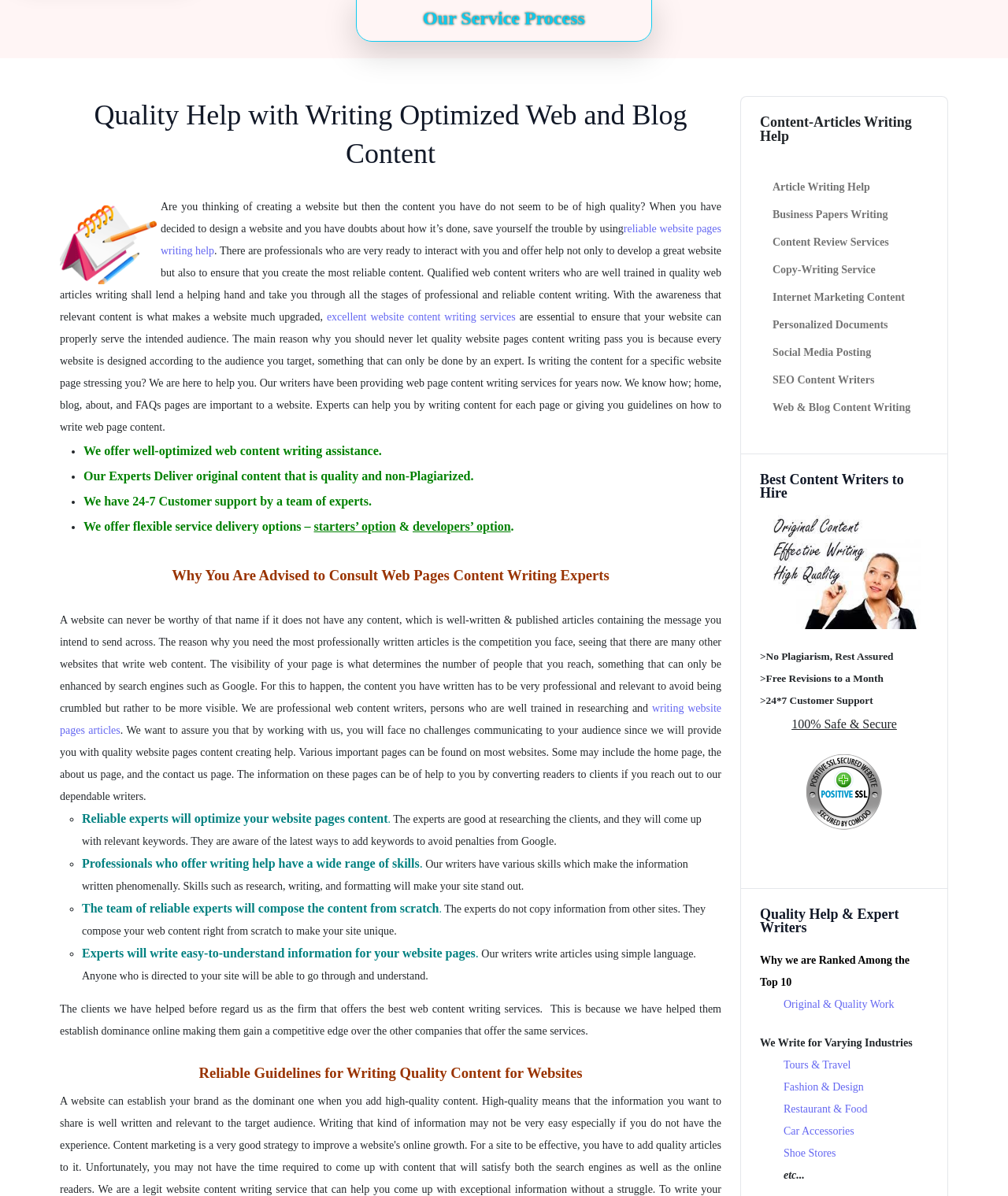What is the guarantee of the content quality?
Provide a short answer using one word or a brief phrase based on the image.

No plagiarism